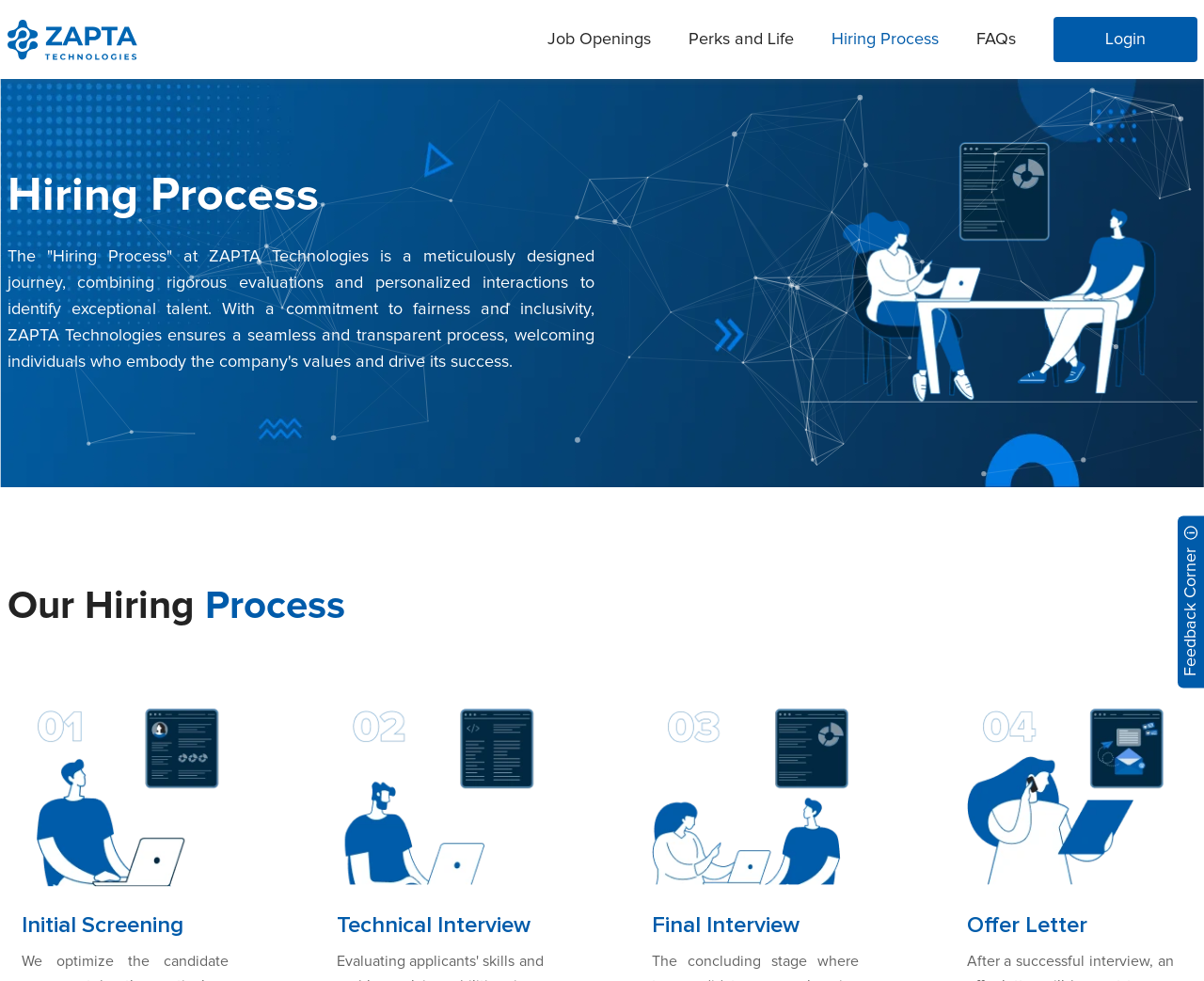What is the purpose of the 'Feedback Corner' button? Look at the image and give a one-word or short phrase answer.

To provide feedback